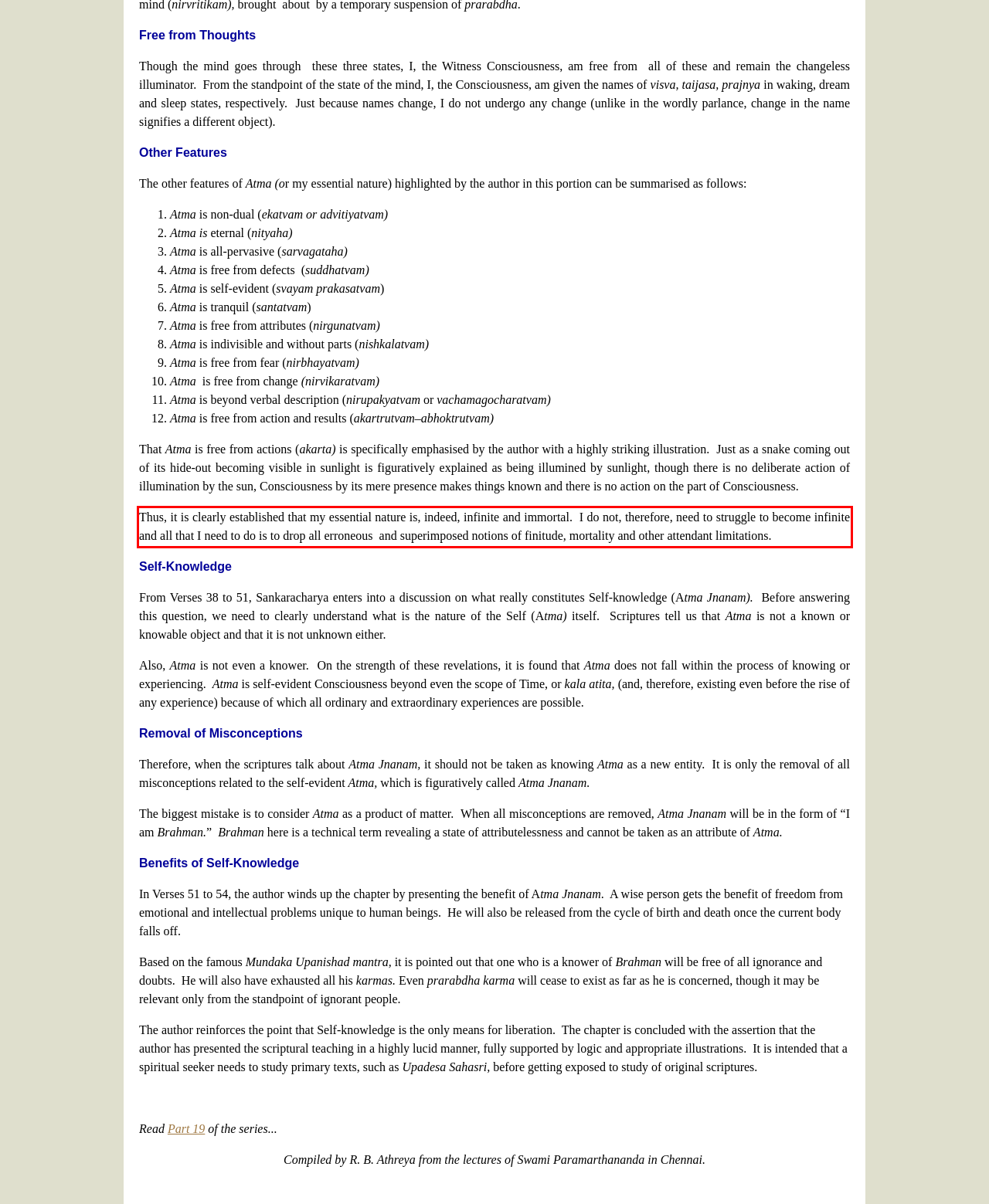Examine the webpage screenshot and use OCR to recognize and output the text within the red bounding box.

Thus, it is clearly established that my essential nature is, indeed, infinite and immortal. I do not, therefore, need to struggle to become infinite and all that I need to do is to drop all erroneous and superimposed notions of finitude, mortality and other attendant limitations.